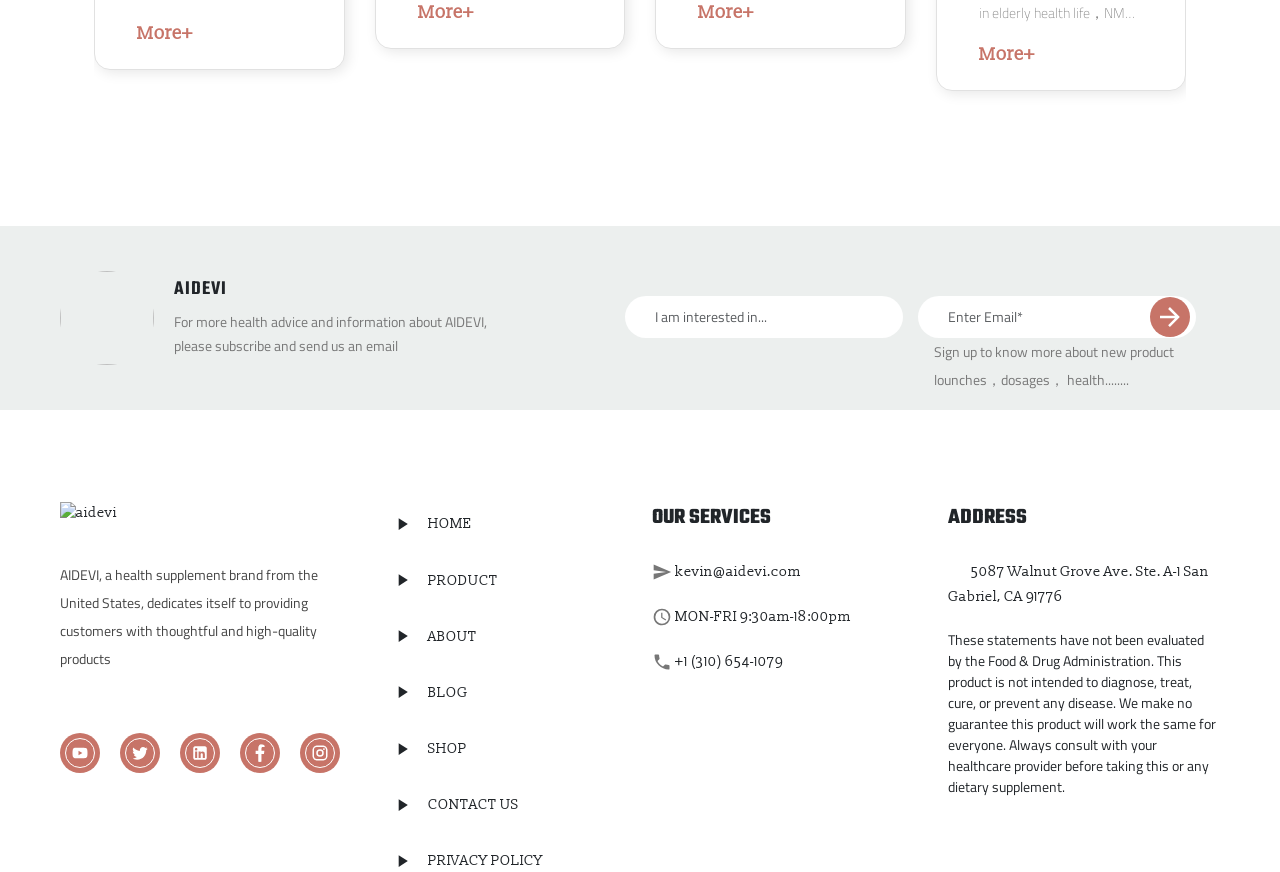Identify the coordinates of the bounding box for the element described below: "+1 (310) 654-1079". Return the coordinates as four float numbers between 0 and 1: [left, top, right, bottom].

[0.527, 0.748, 0.612, 0.768]